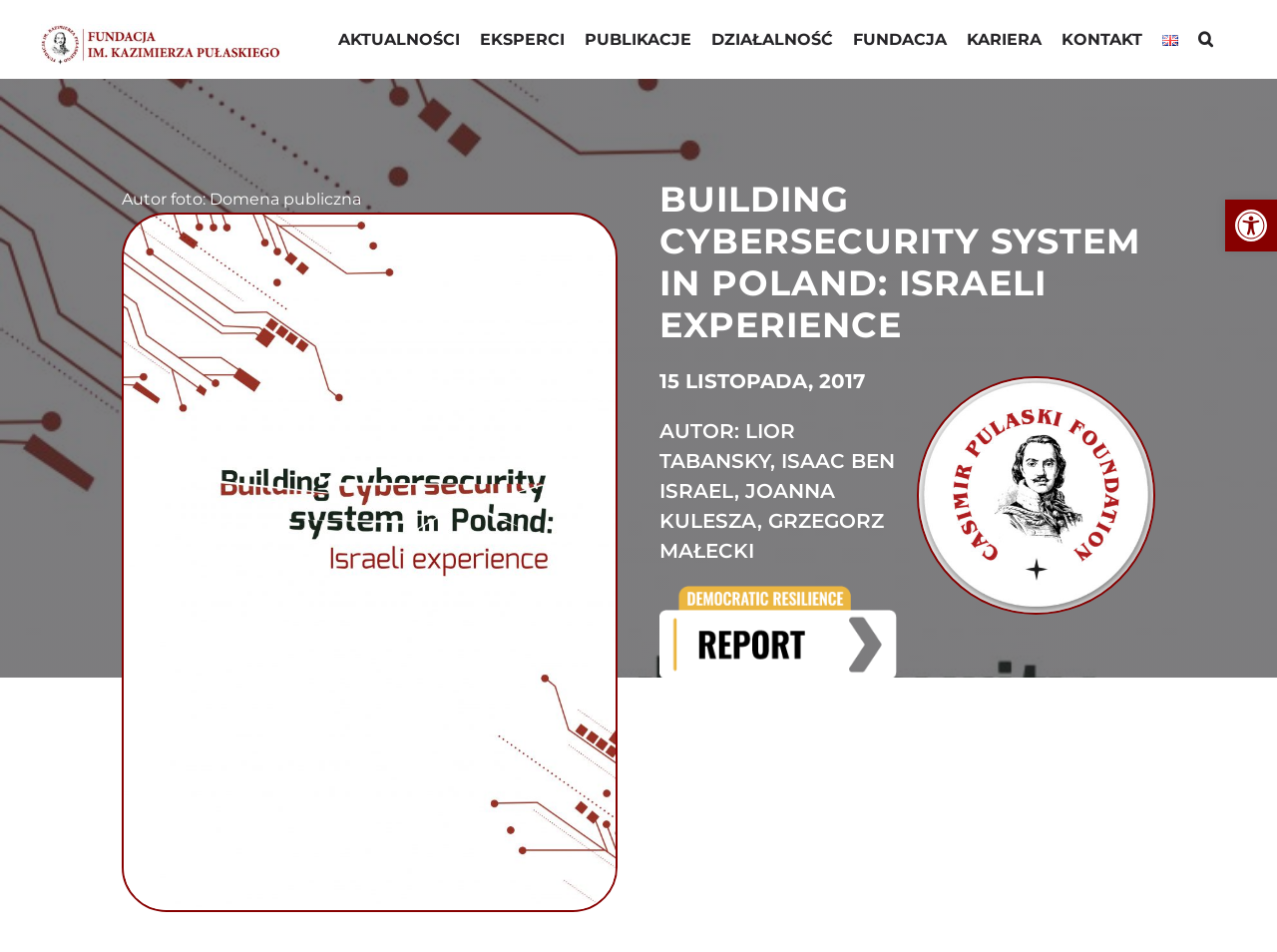Determine the bounding box coordinates for the area that needs to be clicked to fulfill this task: "Search for something". The coordinates must be given as four float numbers between 0 and 1, i.e., [left, top, right, bottom].

[0.938, 0.01, 0.95, 0.078]